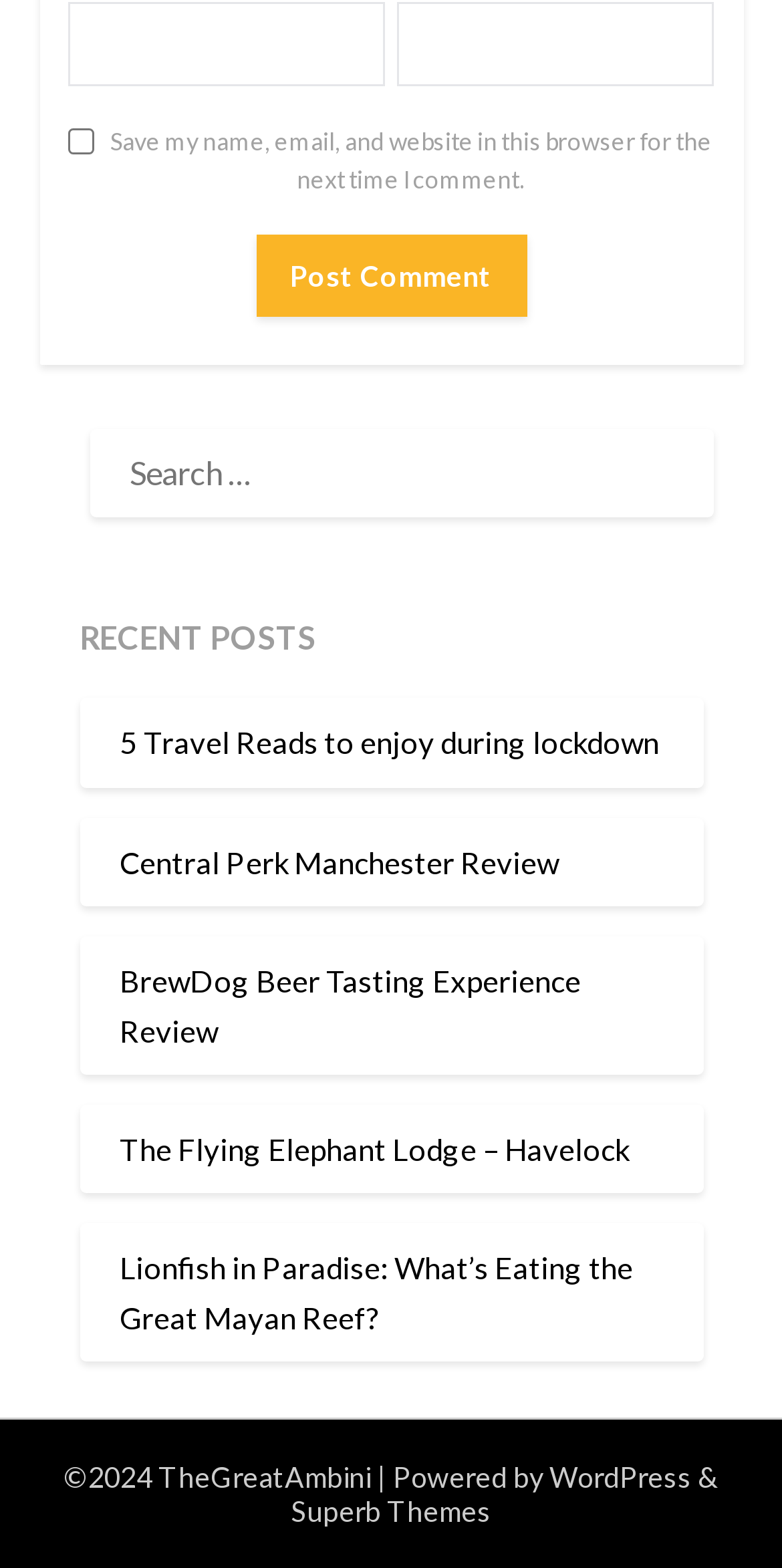Answer the question below with a single word or a brief phrase: 
What is the text above the search box?

complementary